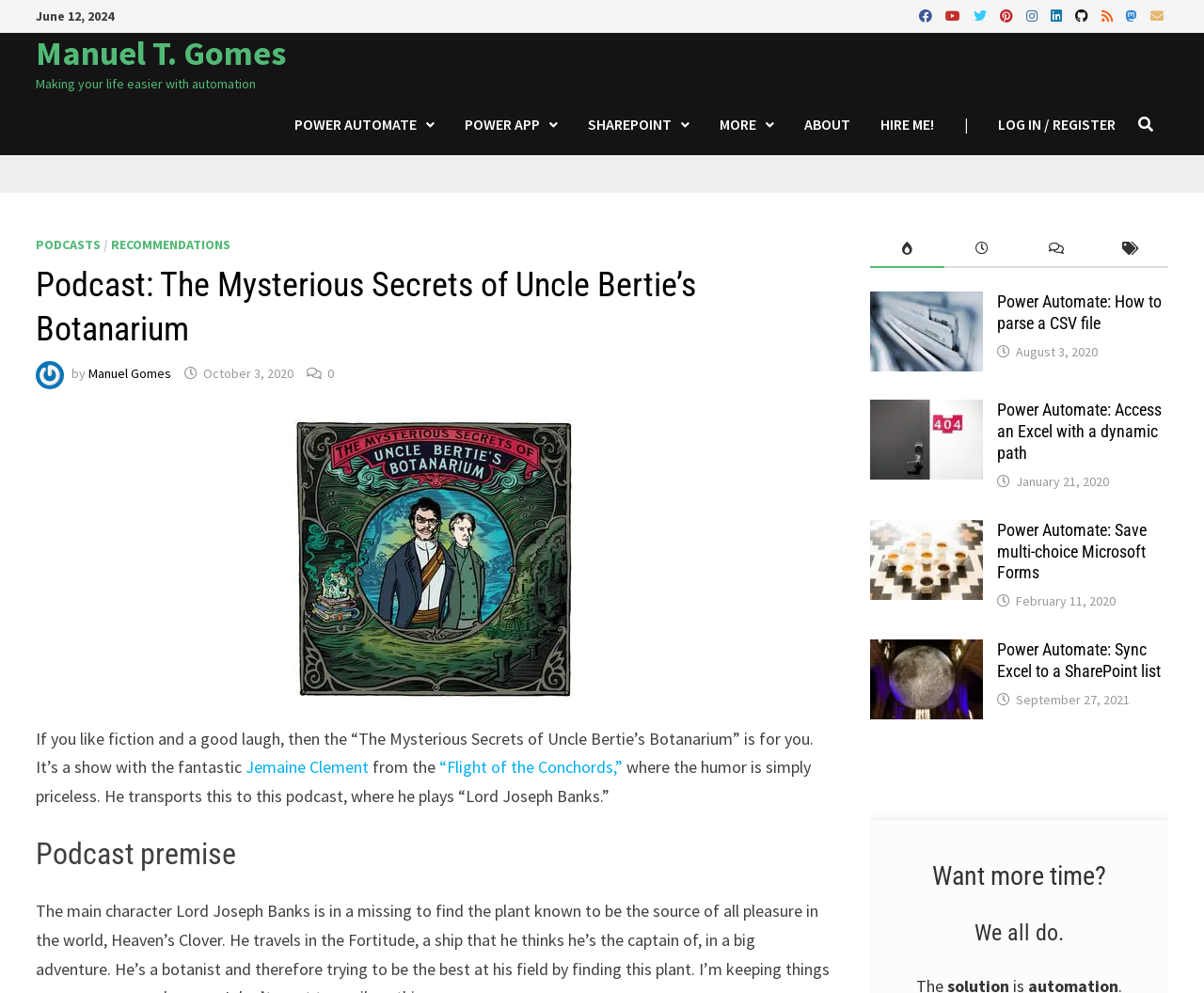Construct a thorough caption encompassing all aspects of the webpage.

This webpage is about a podcast recommendation, "The Mysterious Secrets of Uncle Bertie's Botanarium." At the top, there is a date "June 12, 2024" and a row of social media icons. Below that, there is a table with a heading "Podcast: The Mysterious Secrets of Uncle Bertie's Botanarium - Manuel T. Gomes" and a subheading "Making your life easier with automation." 

On the left side, there are several links to different sections of the website, including "POWER AUTOMATE", "POWER APP", "SHAREPOINT", "MORE", "ABOUT", and "HIRE ME!". There is also a login/register button. 

The main content of the webpage is about the podcast. There is a heading "Podcast: The Mysterious Secrets of Uncle Bertie’s Botanarium" and an image of Manuel Gomes. The podcast is described as a show with fantastic humor, starring Jemaine Clement from "Flight of the Conchords." 

Below the podcast description, there is a tab list with four tabs: "popular-posts", "recent-posts", "comments", and "post-tags". The "popular-posts" tab is currently selected and displays a list of four posts, each with a title, a link, and a date. The posts are about Power Automate and how to use it for various tasks.

At the bottom of the webpage, there are two headings: "Want more time?" and "We all do."